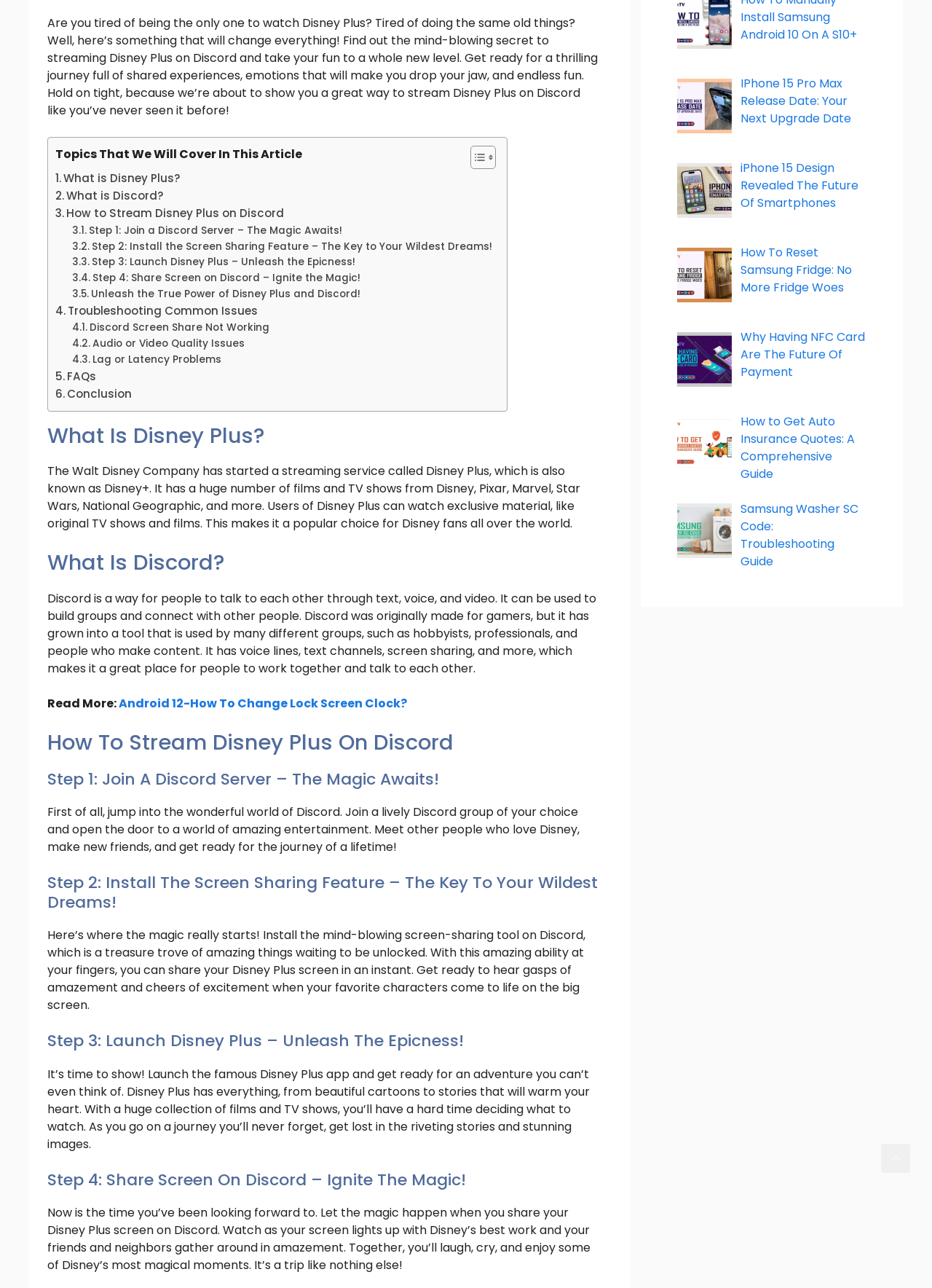Using the description: "What is Disney Plus?", identify the bounding box of the corresponding UI element in the screenshot.

[0.059, 0.132, 0.194, 0.145]